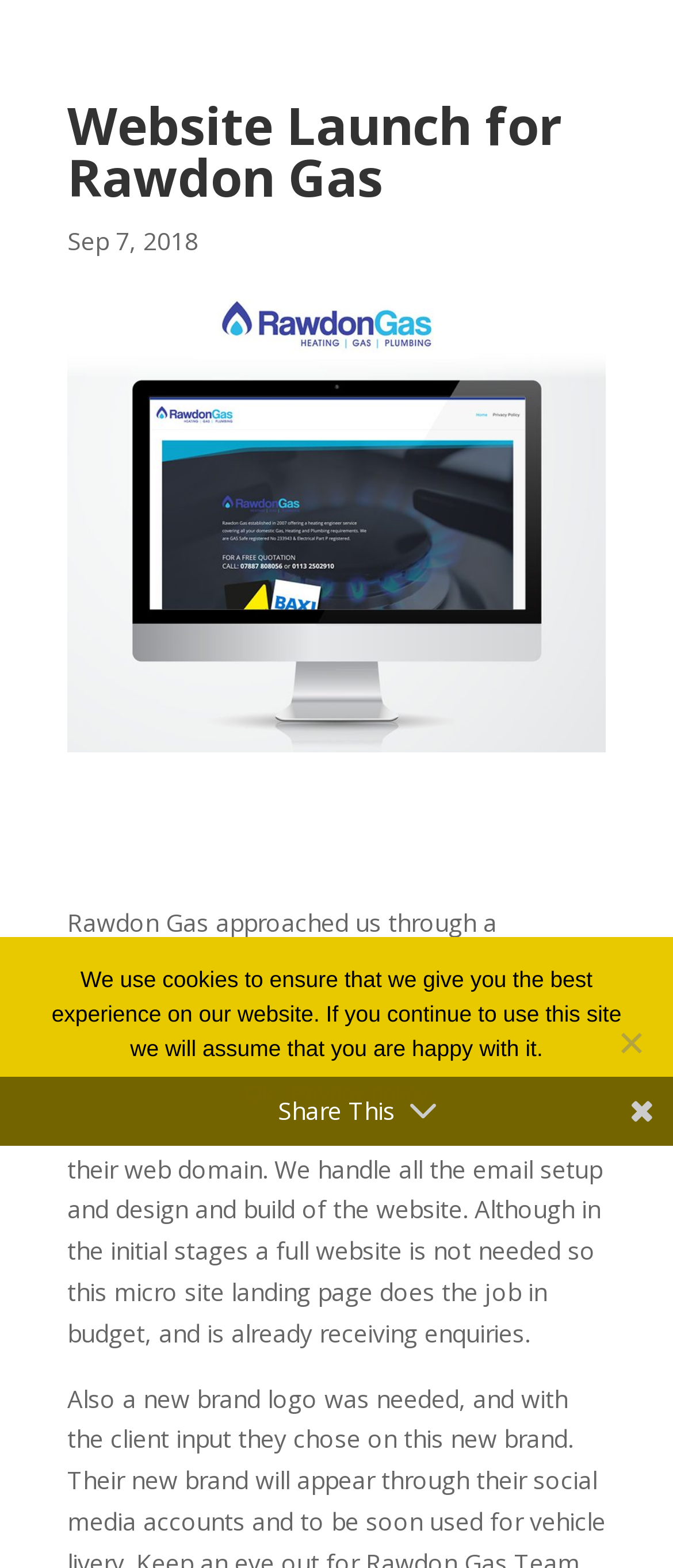Identify the bounding box coordinates for the UI element mentioned here: "Ok". Provide the coordinates as four float values between 0 and 1, i.e., [left, top, right, bottom].

[0.364, 0.687, 0.407, 0.709]